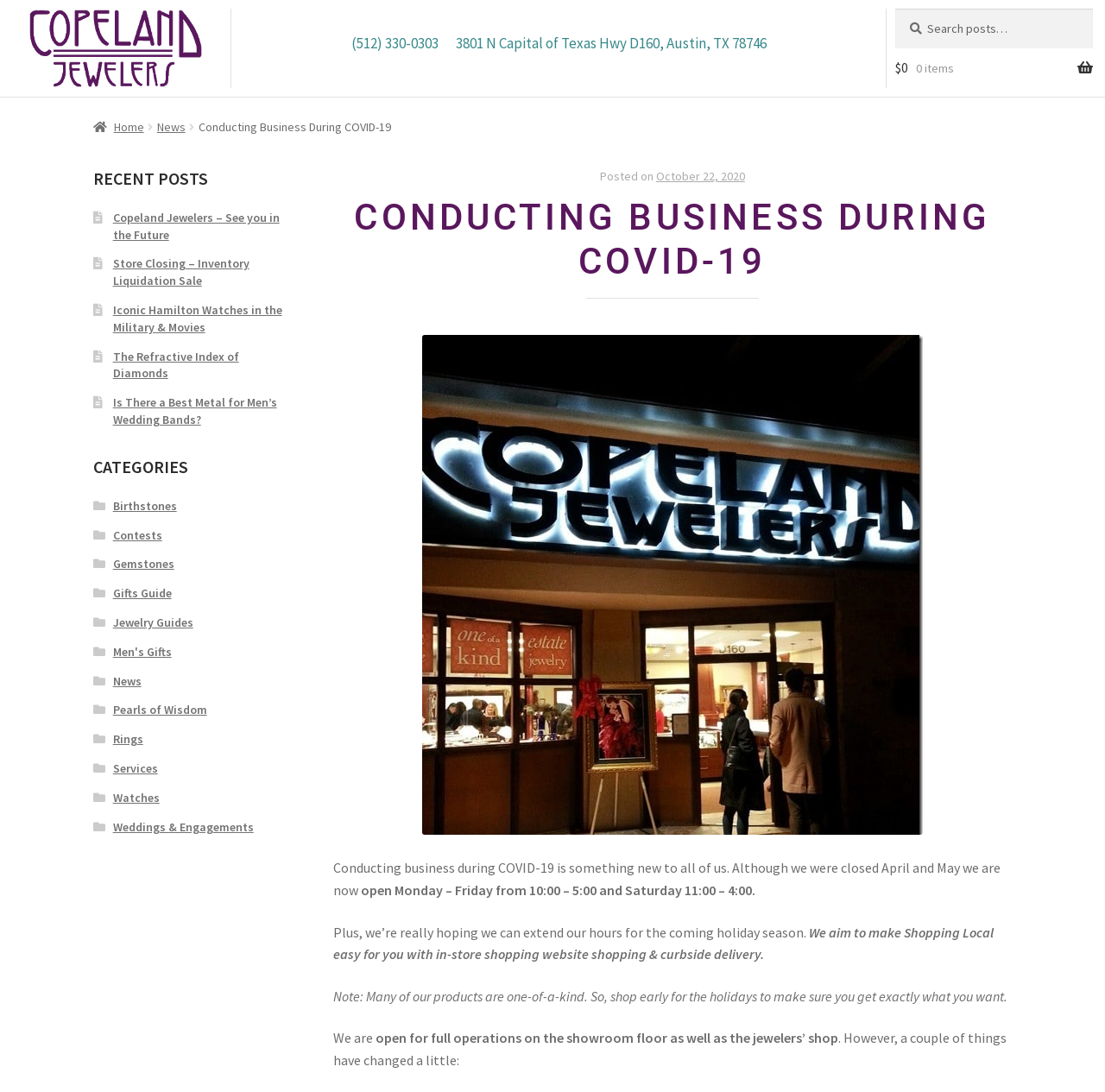Describe every aspect of the webpage comprehensively.

This webpage is about Copeland Jewelers, a jewelry store in Austin, Texas. At the top left corner, there is a logo of Copeland Jewelers, and next to it, there are links to the store's phone number and address. On the top right corner, there is a search bar with a search button. Below the search bar, there is a link to the shopping cart.

The main content of the webpage is divided into two sections. The left section has a navigation menu with links to the home page, news, and other categories. Below the navigation menu, there are links to recent posts, including news articles and blog posts.

The right section has a header that reads "Conducting Business During COVID-19" and a subheading that indicates the post was published on October 22, 2020. Below the header, there is an image related to conducting business during COVID-19. The main content of this section is a text that explains how Copeland Jewelers is operating during the COVID-19 pandemic, including their business hours, shopping options, and services. The text also mentions that the store is open for full operations on the showroom floor and the jewelers' shop, but with some changes.

At the bottom of the right section, there are links to categories, including birthstones, contests, gemstones, and more.